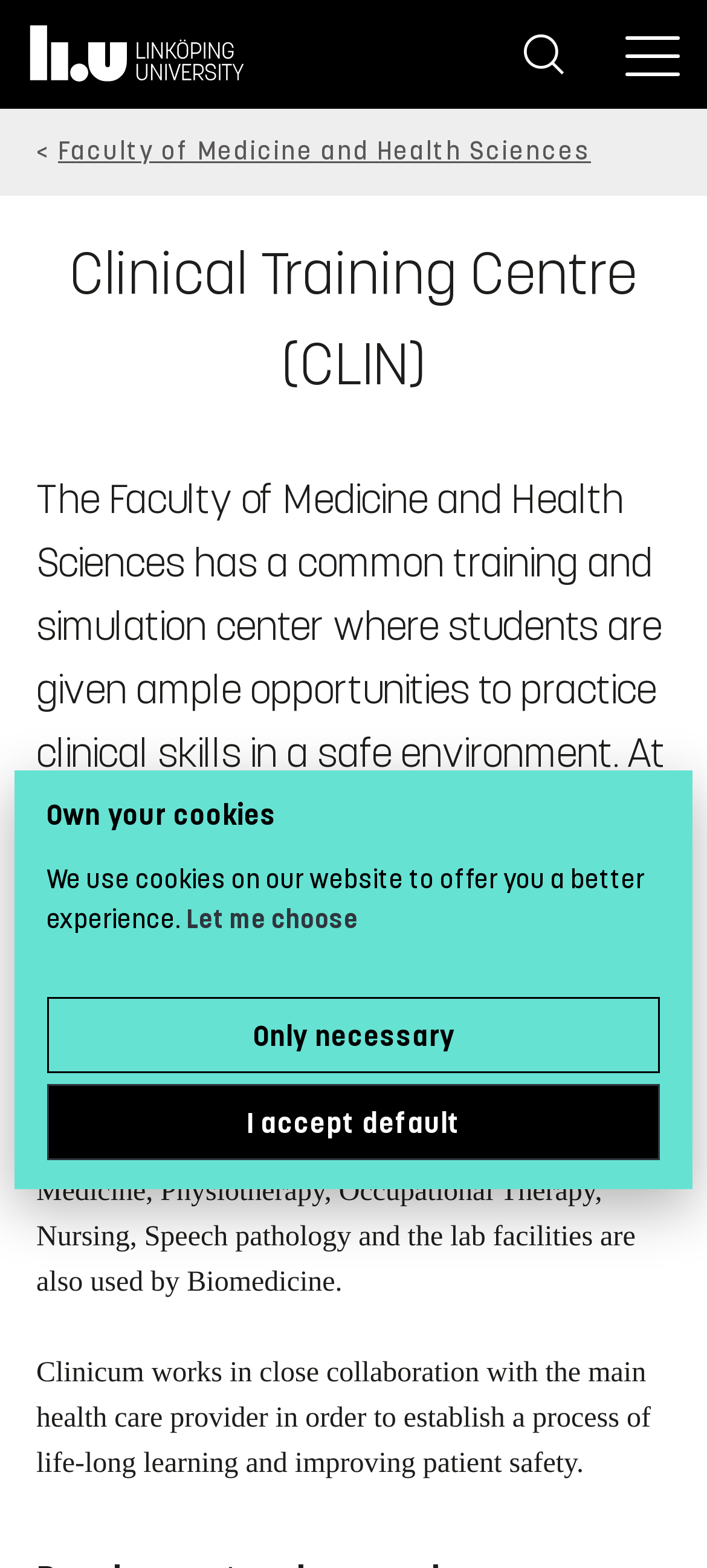What programs use Clinicum's facilities?
Your answer should be a single word or phrase derived from the screenshot.

Medicine, Physiotherapy, etc.